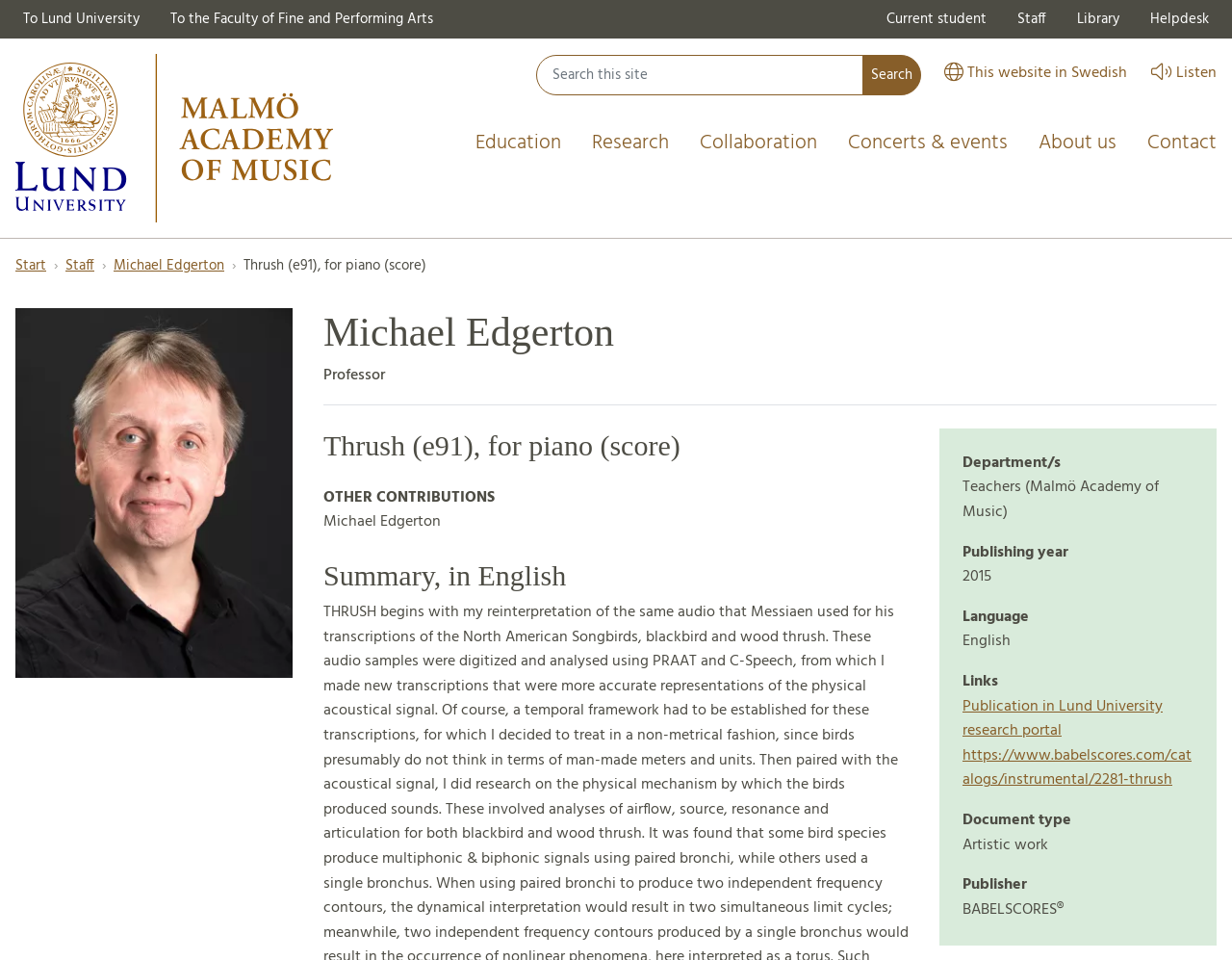Identify the bounding box of the UI component described as: "Terms of Service".

None